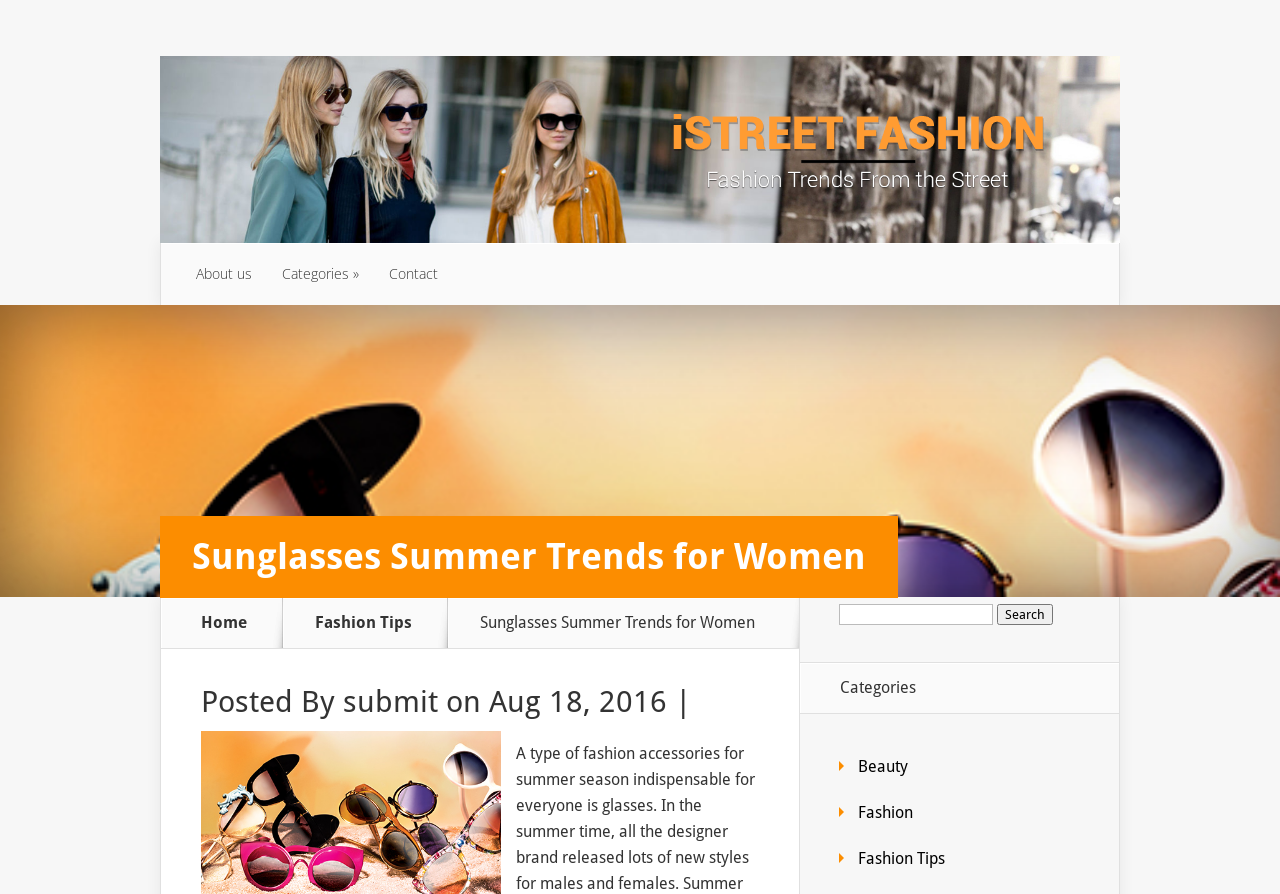Given the description "parent_node: Search for: value="Search"", determine the bounding box of the corresponding UI element.

[0.779, 0.675, 0.823, 0.699]